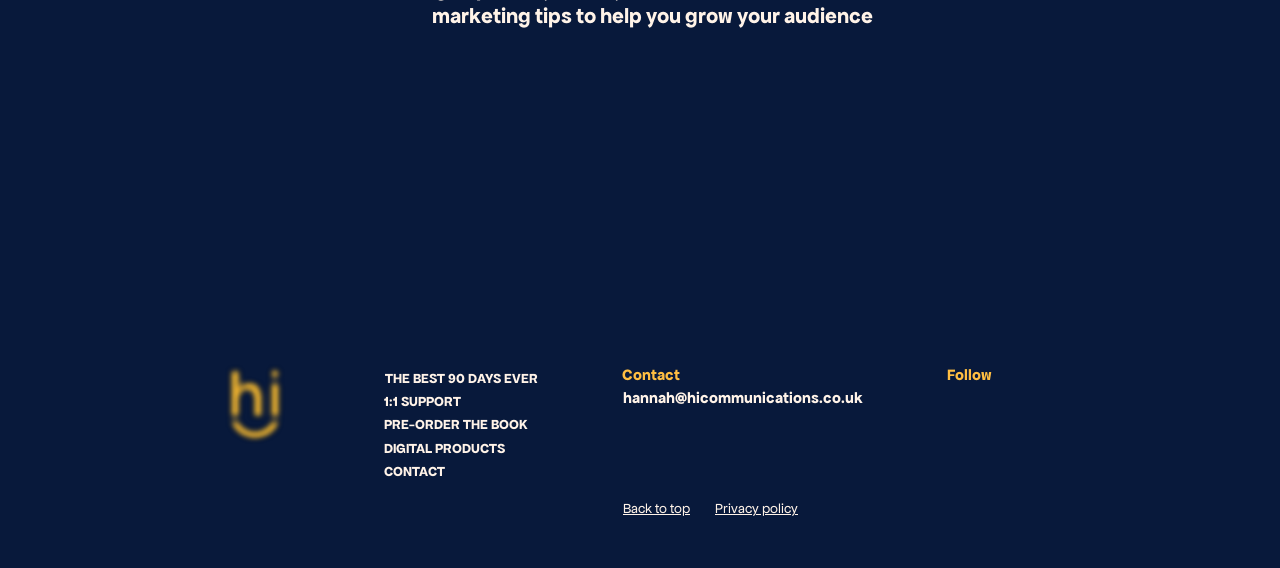Refer to the screenshot and answer the following question in detail:
What is the company name?

The company name can be found in the logo at the top left corner of the webpage, which is an image with the text 'Hi Communications Logo Design Social Media Barry Wales Cardiff'.